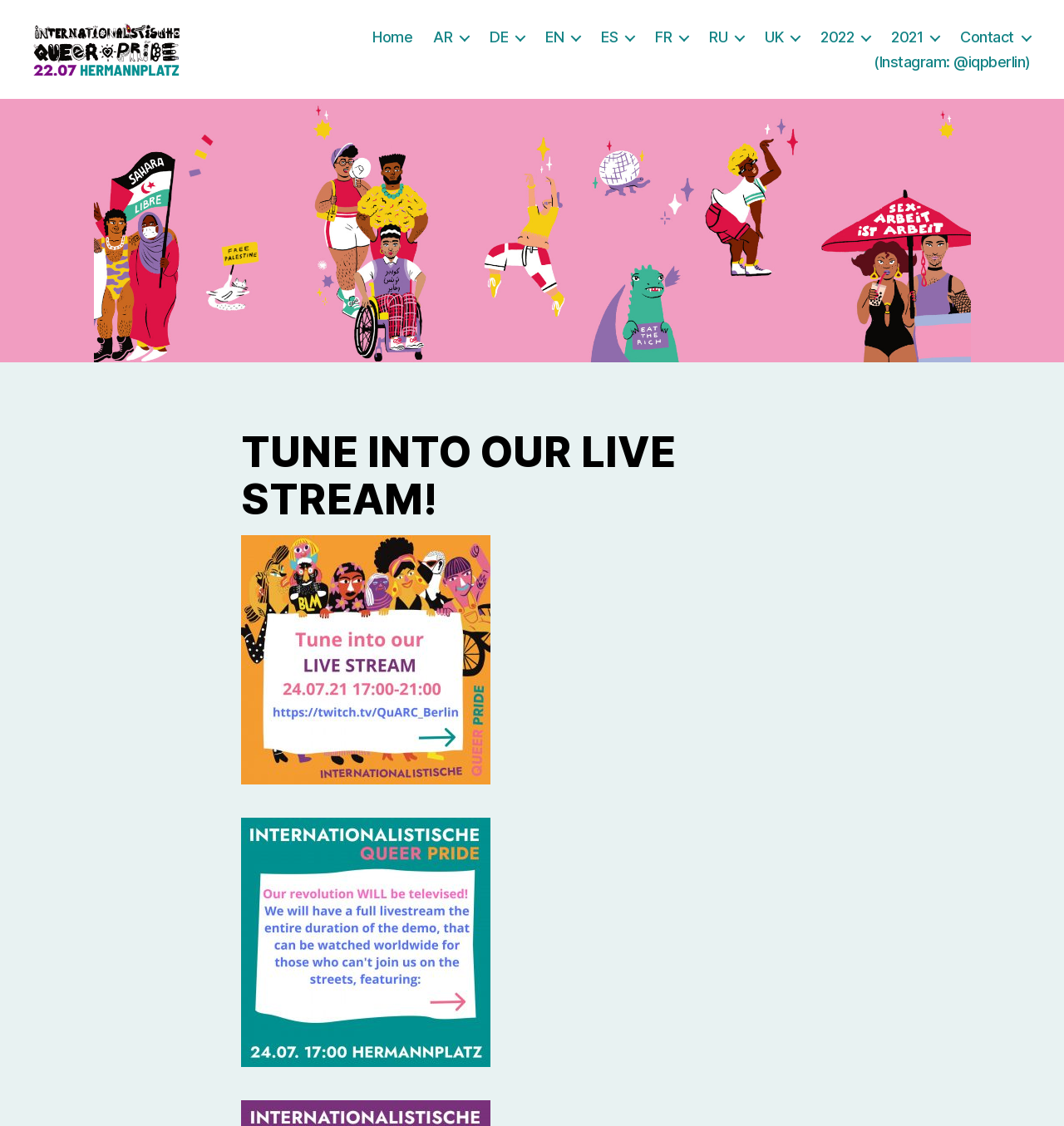Generate the title text from the webpage.

TUNE INTO OUR LIVE STREAM!